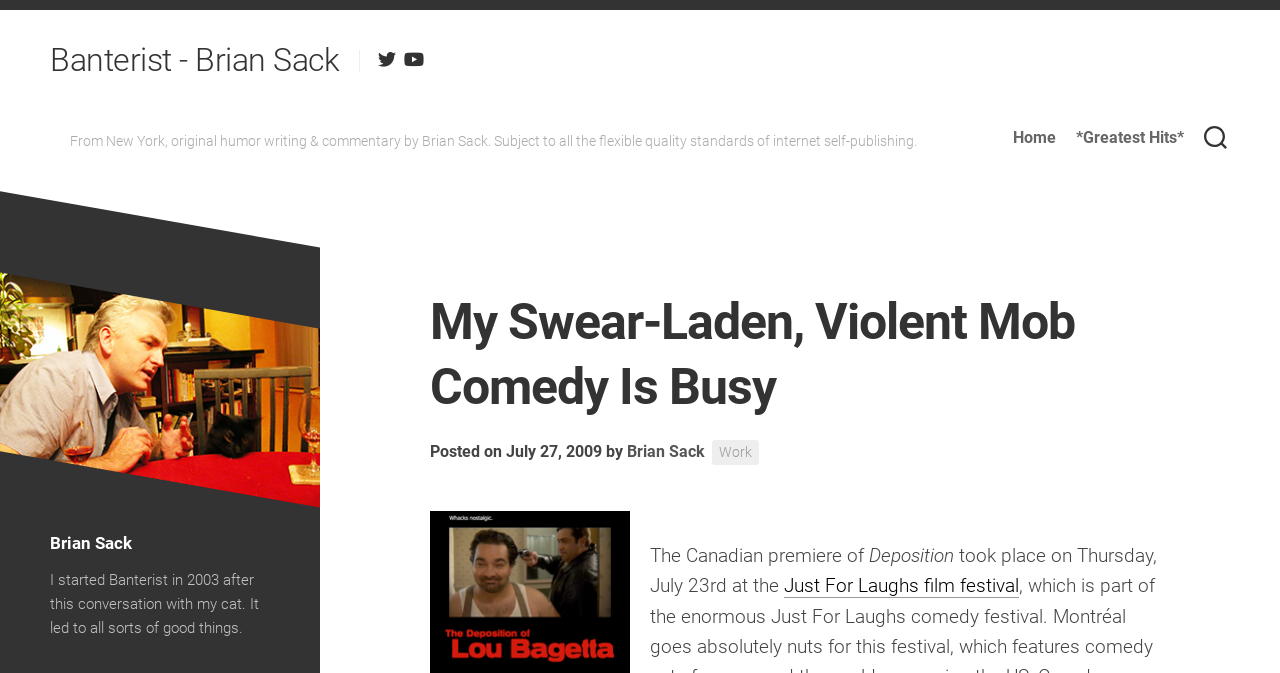Identify and provide the bounding box for the element described by: "Brian Sack".

[0.49, 0.657, 0.551, 0.685]